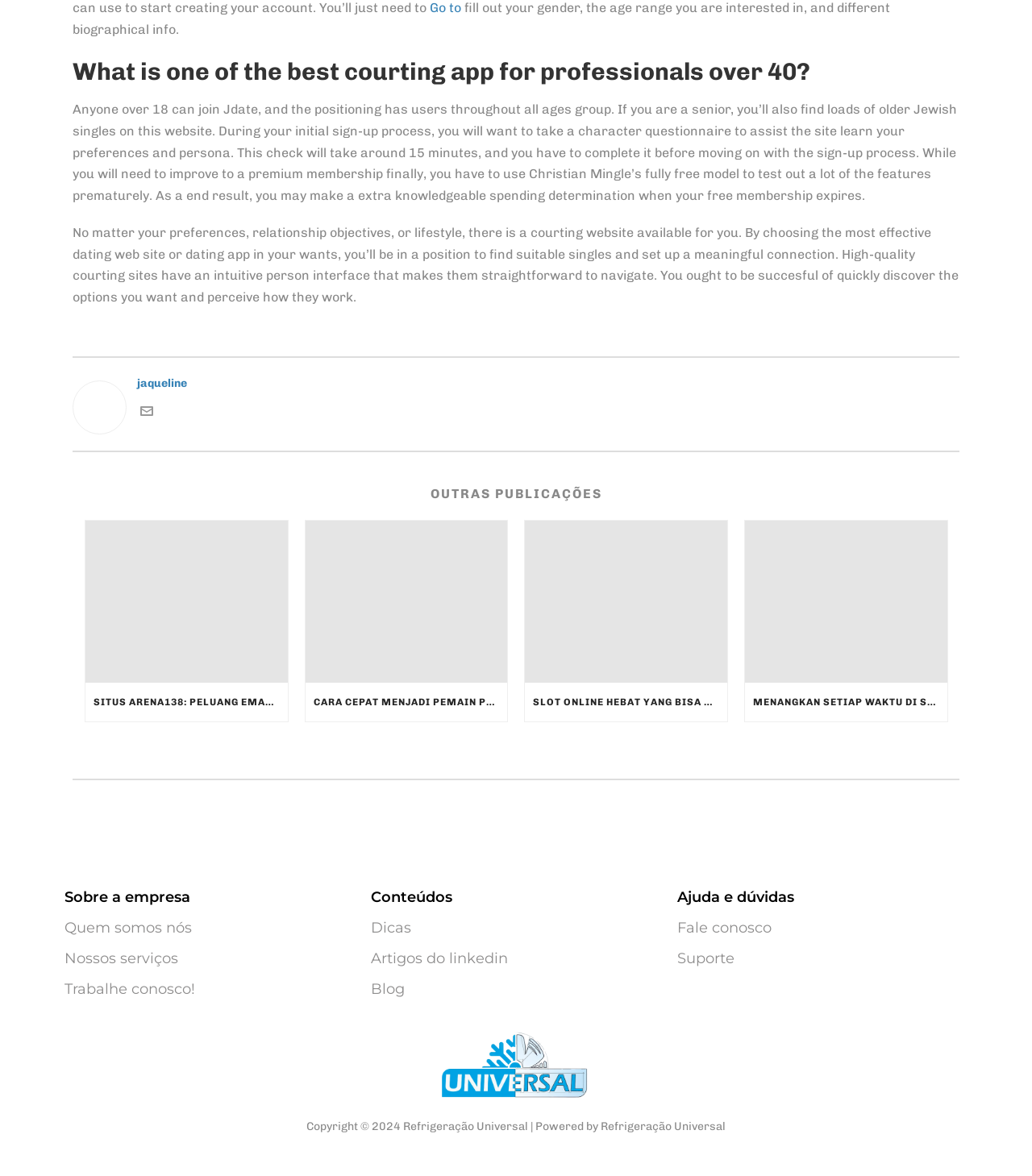Identify the bounding box coordinates for the region to click in order to carry out this instruction: "Contact 'Fale conosco'". Provide the coordinates using four float numbers between 0 and 1, formatted as [left, top, right, bottom].

[0.656, 0.781, 0.748, 0.797]